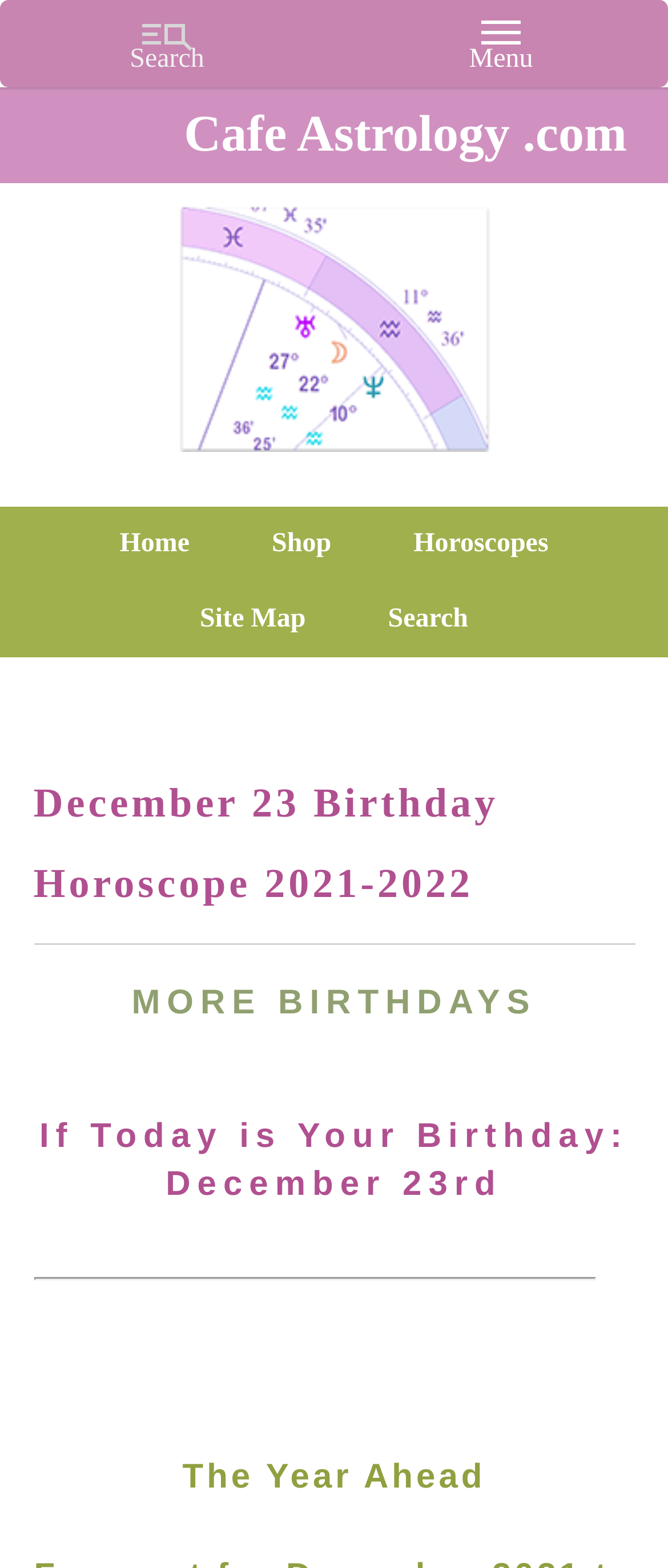Describe all the key features and sections of the webpage thoroughly.

The webpage is about the birthday horoscope for people born on December 23rd, with a focus on the year ahead from 2021 to 2022. At the top left corner, there is a link to the website's homepage, "Cafe Astrology.com". Below it, there are several links to other sections of the website, including "Home", "Shop", "Horoscopes", "Site Map", and "Search", arranged horizontally across the top of the page.

In the main content area, there is a heading that reads "MORE BIRTHDAYS", with a link to more birthdays below it. Below that, there is a heading that reads "If Today is Your Birthday: December 23rd". A horizontal separator line follows, and then a small amount of whitespace. 

The main content of the page begins with a heading that reads "The Year Ahead", which is likely the title of the horoscope forecast. The forecast itself is not explicitly mentioned in the accessibility tree, but based on the meta description, it is likely to discuss absorbing projects or relationships for people born on December 23rd.